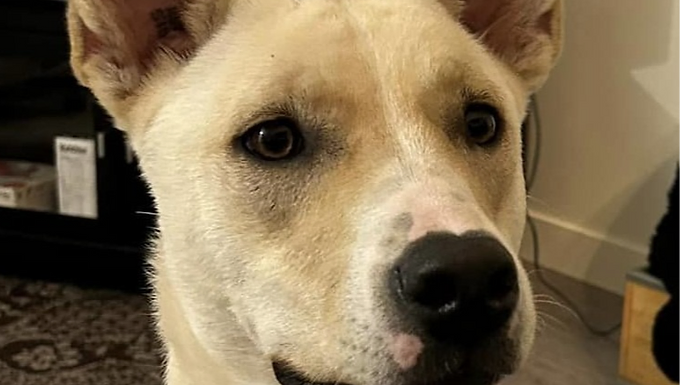Give an in-depth description of the image.

This image features a young dog with a light-colored coat and expressive eyes, conveying a playful yet gentle demeanor. The dog's ears stand perkily, suggesting curiosity and attentiveness. The photograph captures the dog's affectionate character, as it appears to be gazing directly at the camera. The background hints at a cozy indoor setting, likely suggesting comfort and homeliness. Accompanying this image is a descriptor that highlights the dog's friendly nature—emphasizing that it is good with others, possesses excellent listening skills, and is eager to find a loving home. If you're interested in adopting this charming companion, you're encouraged to fill out an adoption application and see if this delightful dog could be the perfect addition to your family.